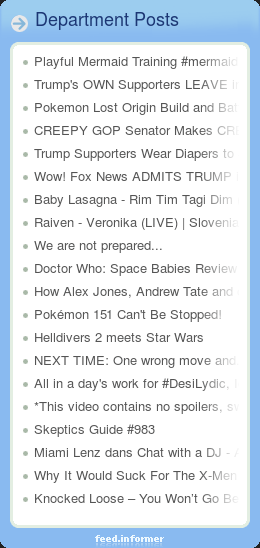Describe the image thoroughly, including all noticeable details.

The image titled "Department Posts" displays a dynamic collection of recent topics and discussions. Notable entries include playful mentions of "Playful Mermaid Training" and commentary on political figures, suggesting a blend of humor and current events. The list features various intriguing subjects such as Pokémon content, episodes of "Doctor Who," and cultural critiques including "Why It Would Suck For The X-Men." Additionally, the layout invites users to engage with a variety of posts, highlighting the eclectic nature of community discussions. It's a vibrant snapshot of contemporary internet culture, rich with diverse interests and community engagement.